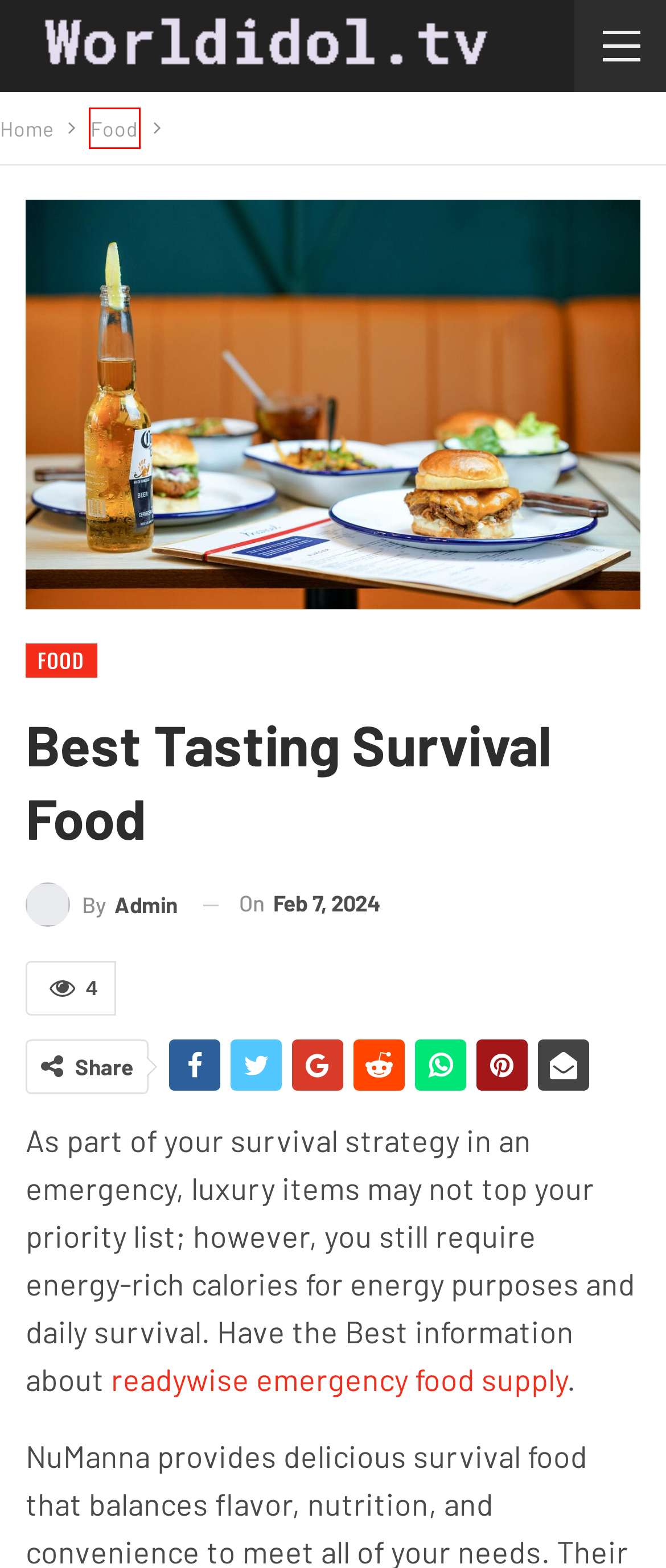You have a screenshot of a webpage with a red rectangle bounding box. Identify the best webpage description that corresponds to the new webpage after clicking the element within the red bounding box. Here are the candidates:
A. Worldidol.tv - Worldwide News Trends
B. Funeral Cake Recipe - A Symbol Of Love And Remembrance - Worldidol
C. What Is Asphalt? - Worldidol
D. Readywise Emergency Food Supply - Worldidol
E. Admin - Worldidol
F. Strategies For Enjoying Best Cambodia Music Festival - Worldidol
G. Full Sheet Cake Box - Worldidol
H. Food - Worldidol

H